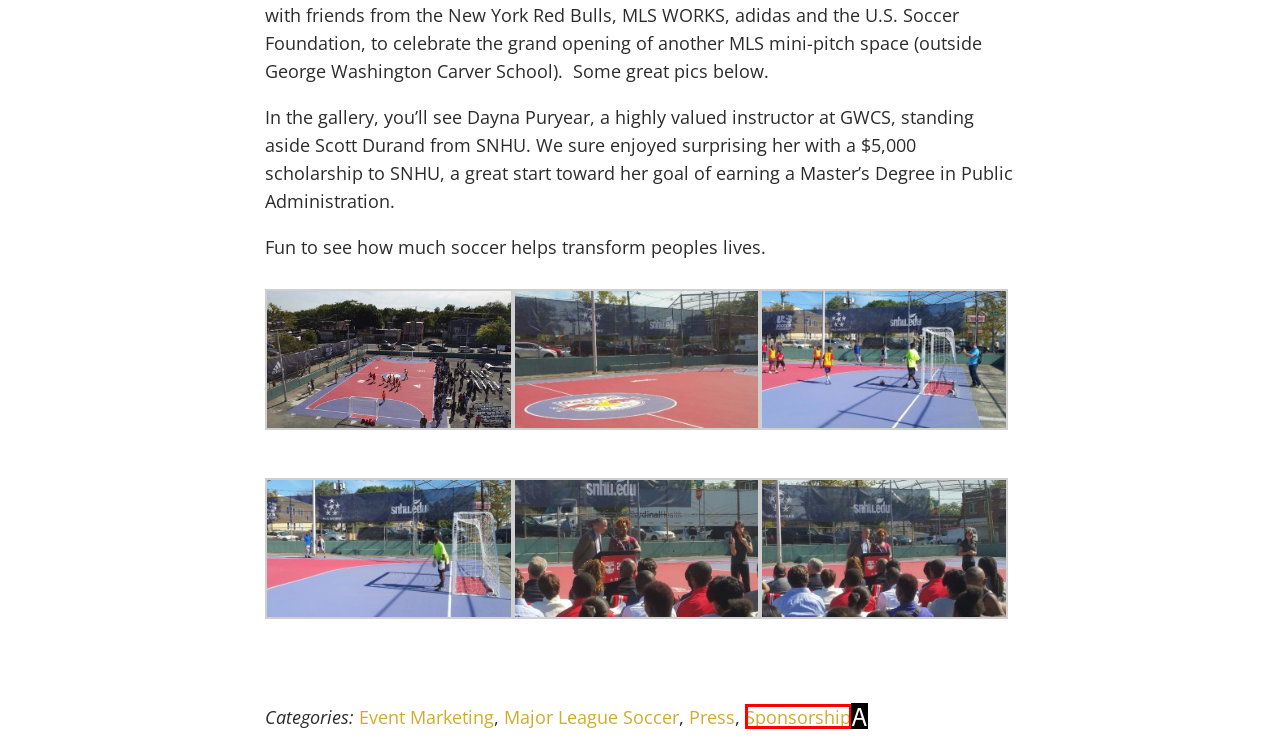Find the option that fits the given description: Sponsorship
Answer with the letter representing the correct choice directly.

A